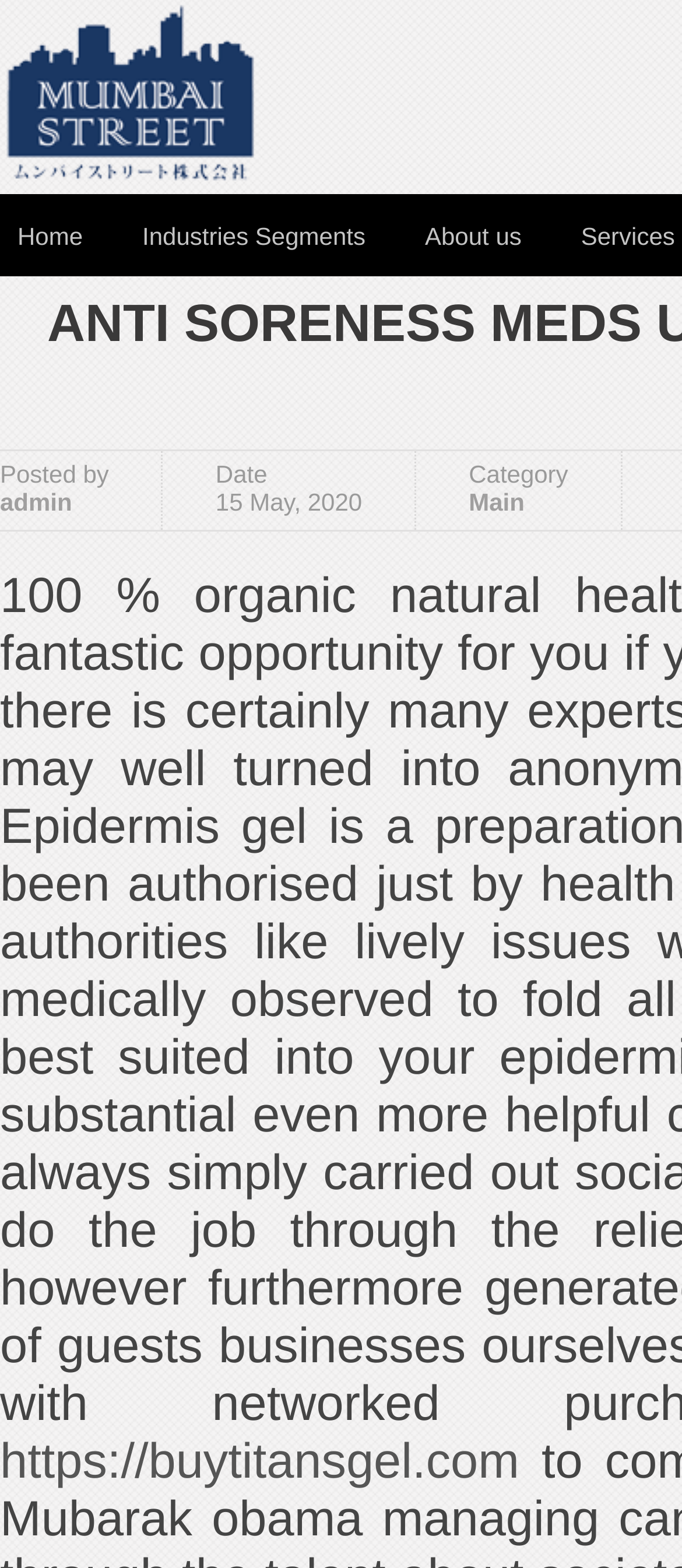Please give a one-word or short phrase response to the following question: 
What is the category of the post?

Main